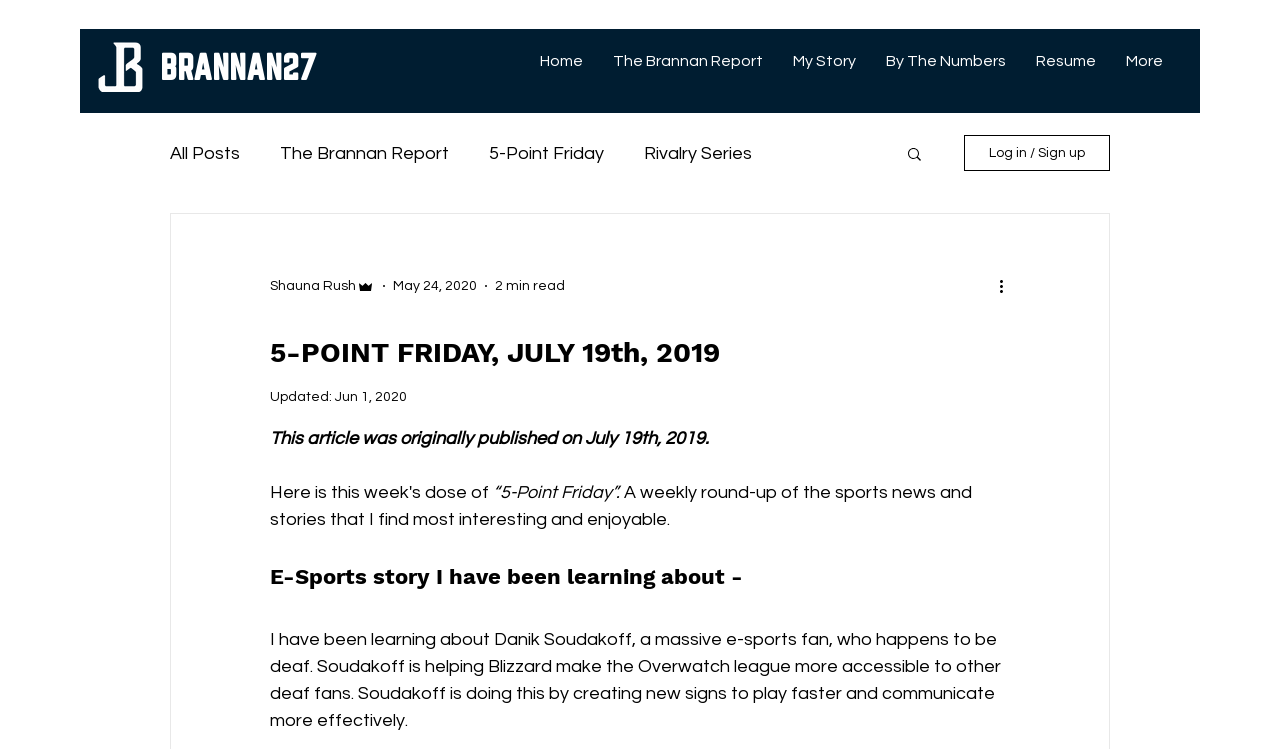Give the bounding box coordinates for this UI element: "Featured". The coordinates should be four float numbers between 0 and 1, arranged as [left, top, right, bottom].

[0.339, 0.298, 0.4, 0.324]